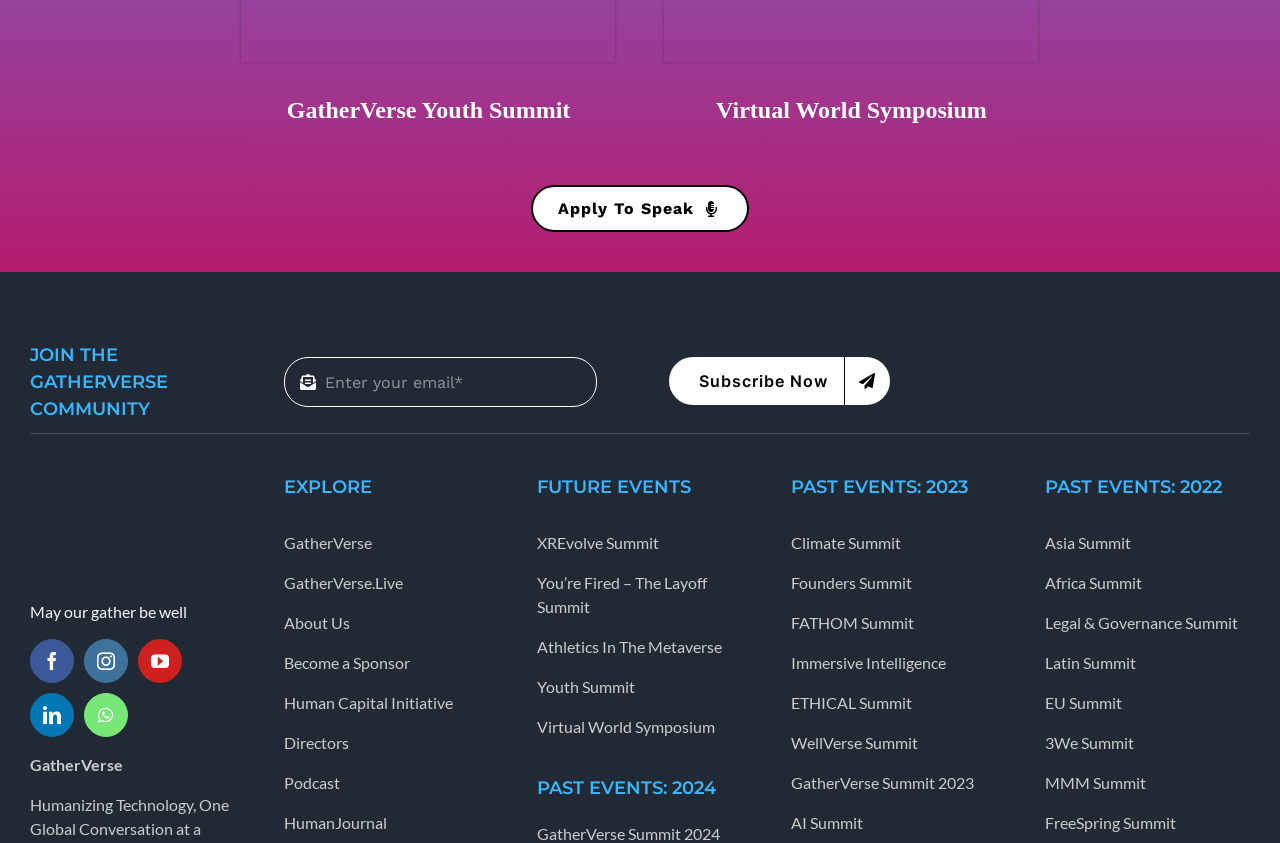Identify the bounding box coordinates of the section that should be clicked to achieve the task described: "Apply to speak at the summit".

[0.415, 0.22, 0.585, 0.275]